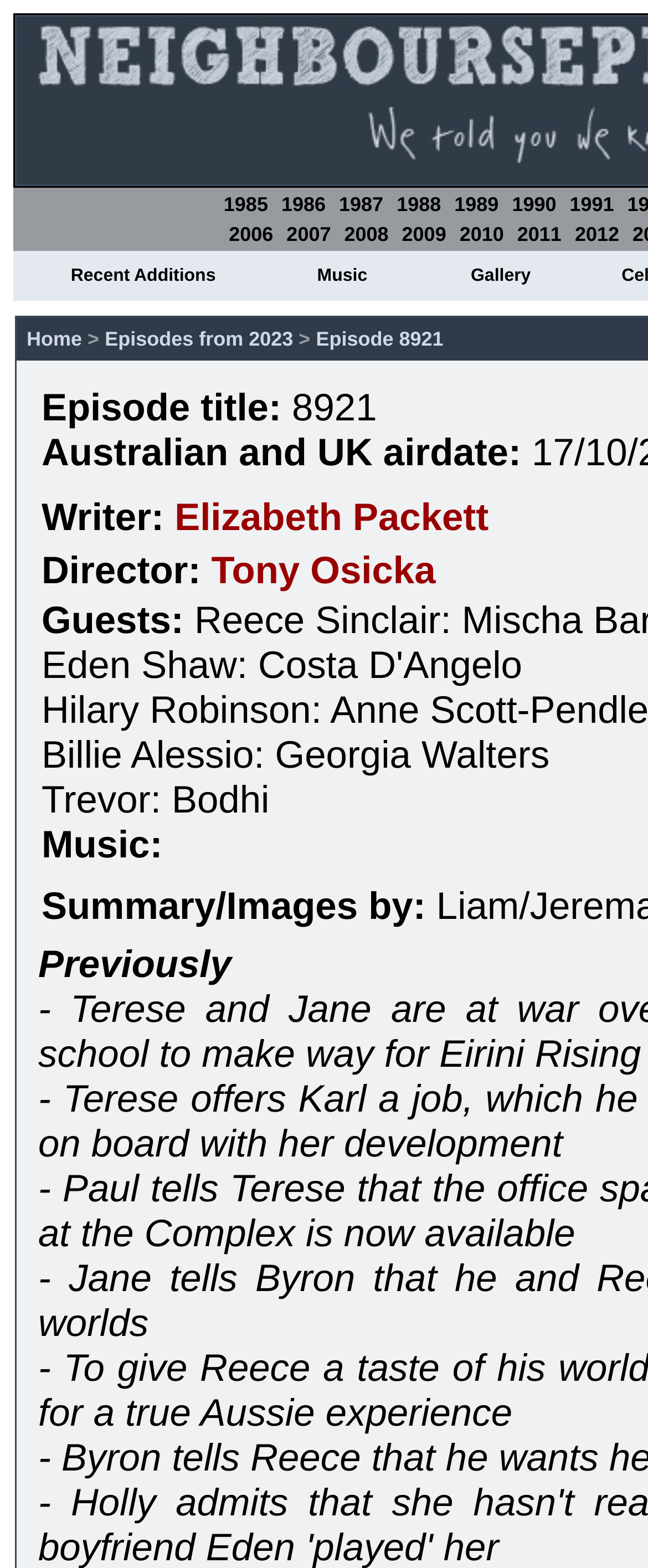What is the name of the writer of the current episode?
Please answer the question with as much detail and depth as you can.

I found the writer's name by looking at the static text 'Writer:' and its corresponding link 'Elizabeth Packett' on the webpage.